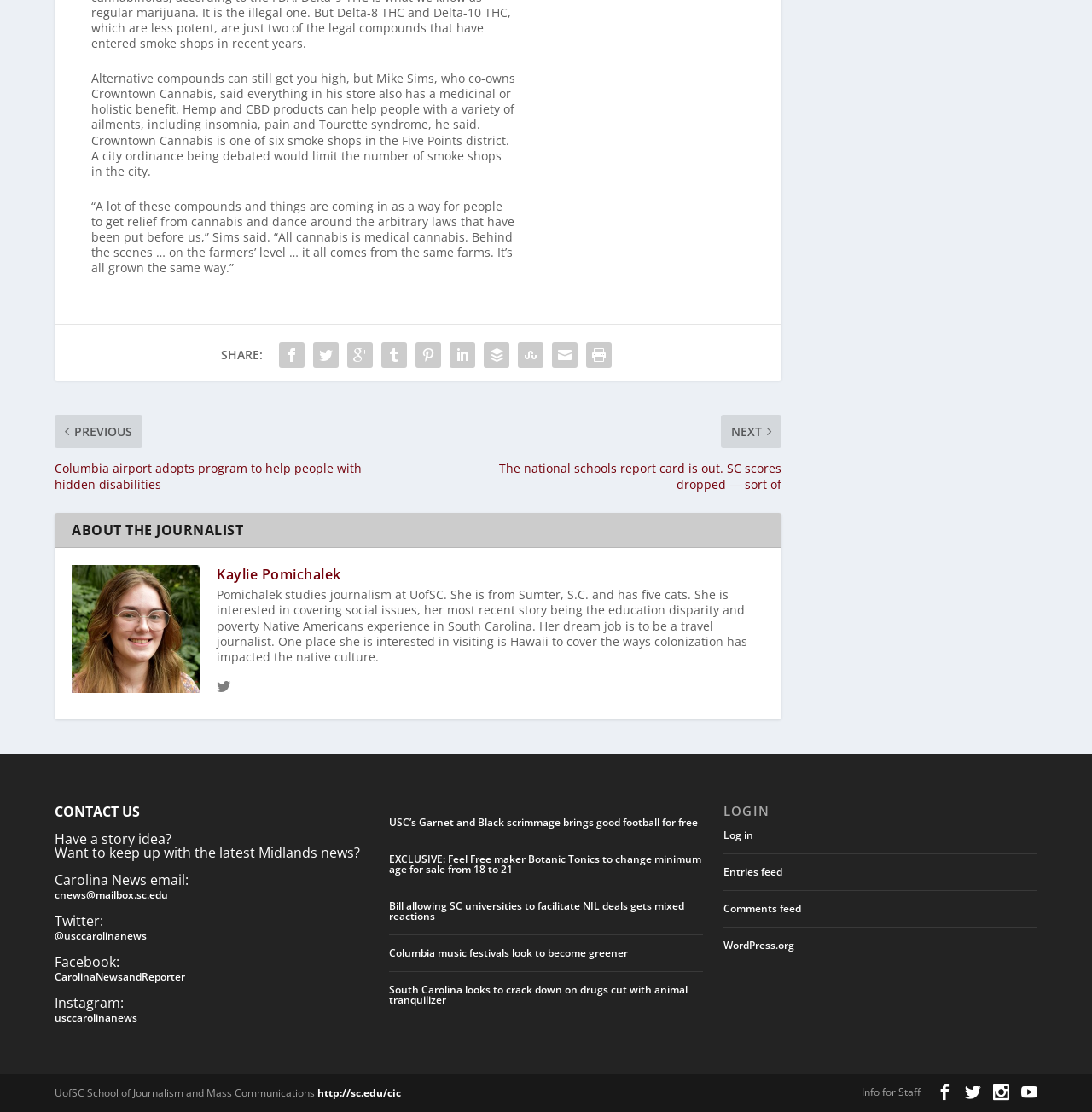Identify the bounding box coordinates of the section that should be clicked to achieve the task described: "Log in".

[0.662, 0.744, 0.69, 0.757]